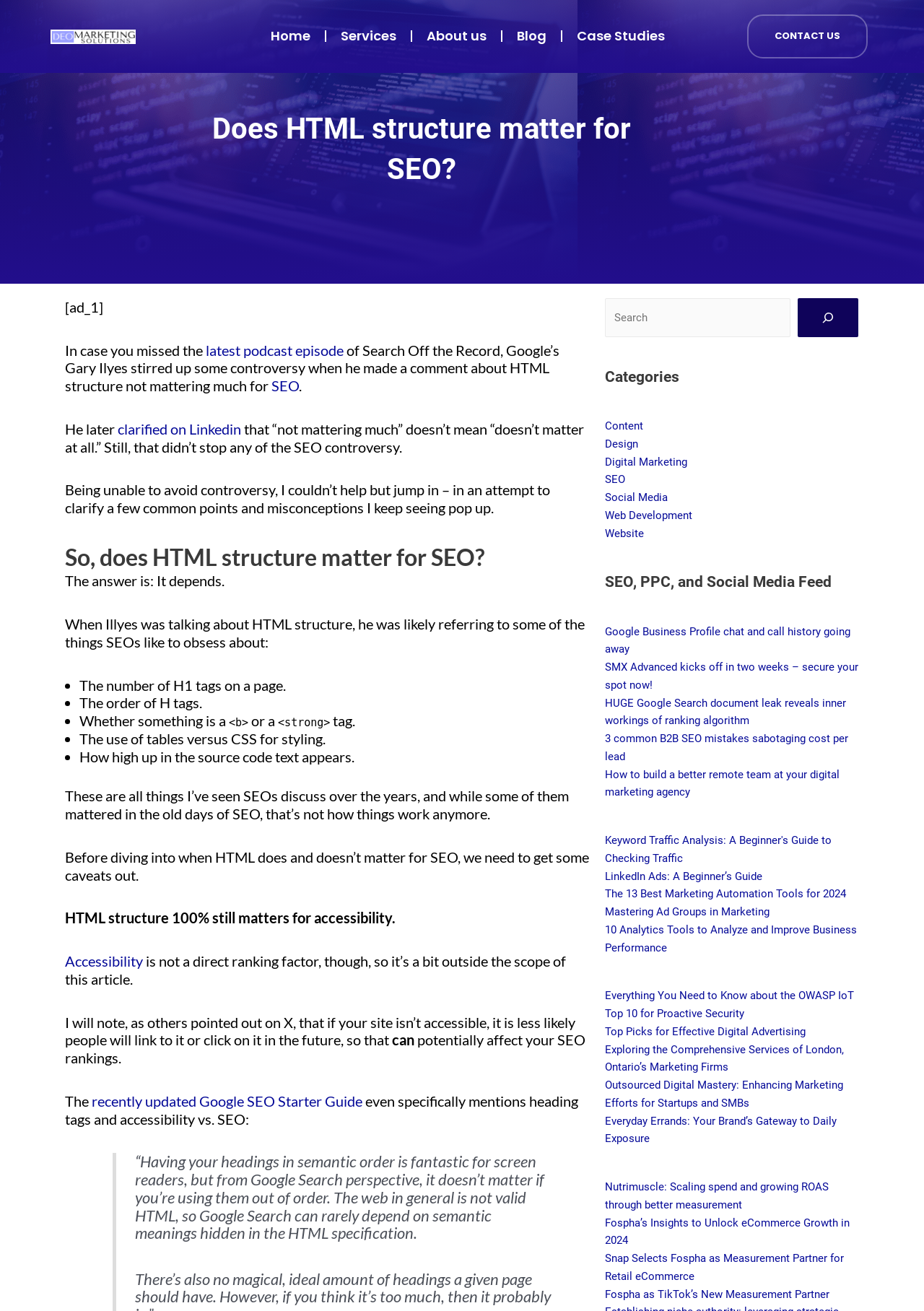Extract the main heading from the webpage content.

Does HTML structure matter for SEO?